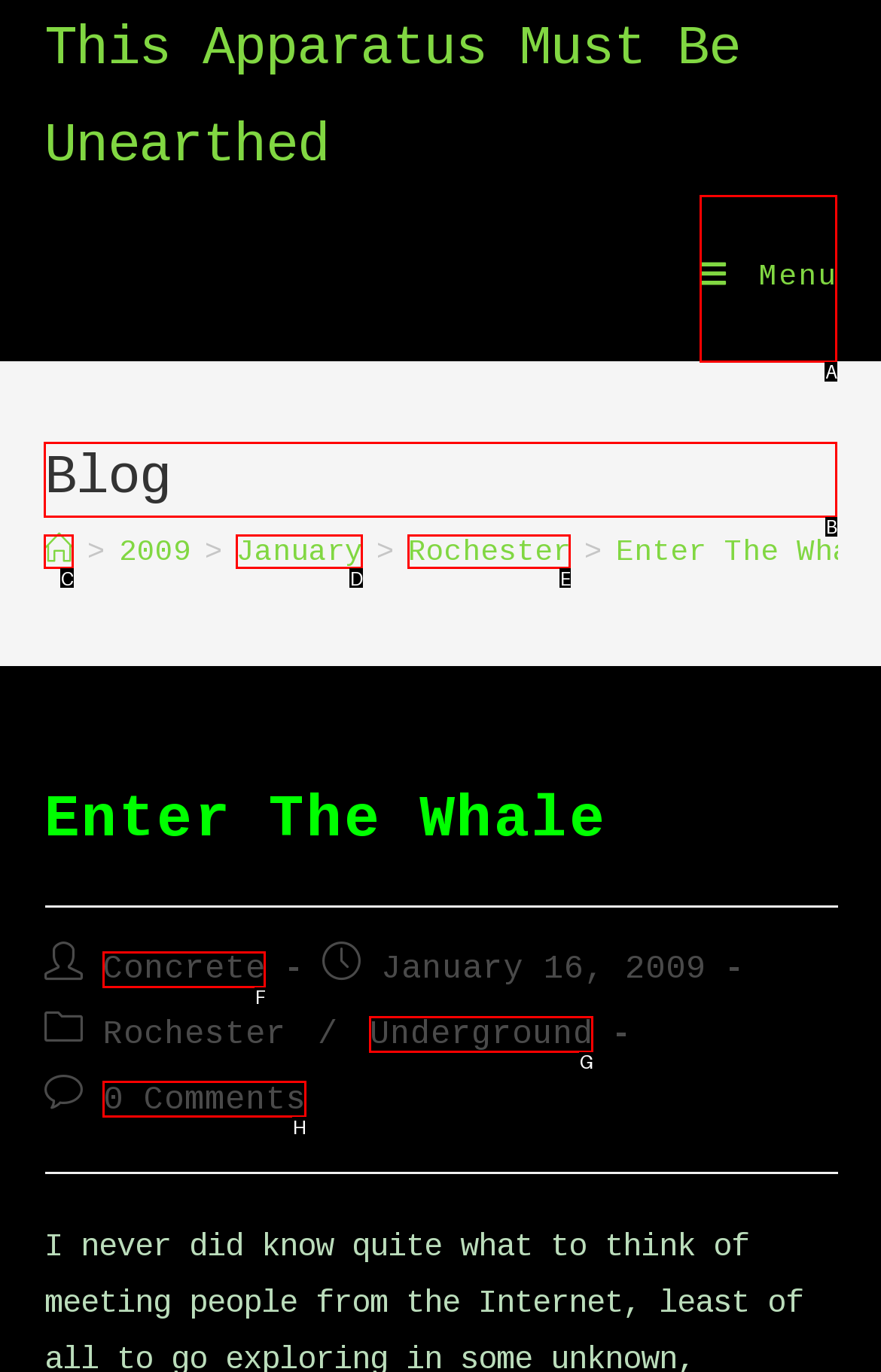Identify the appropriate lettered option to execute the following task: View the 'Blog' section
Respond with the letter of the selected choice.

B